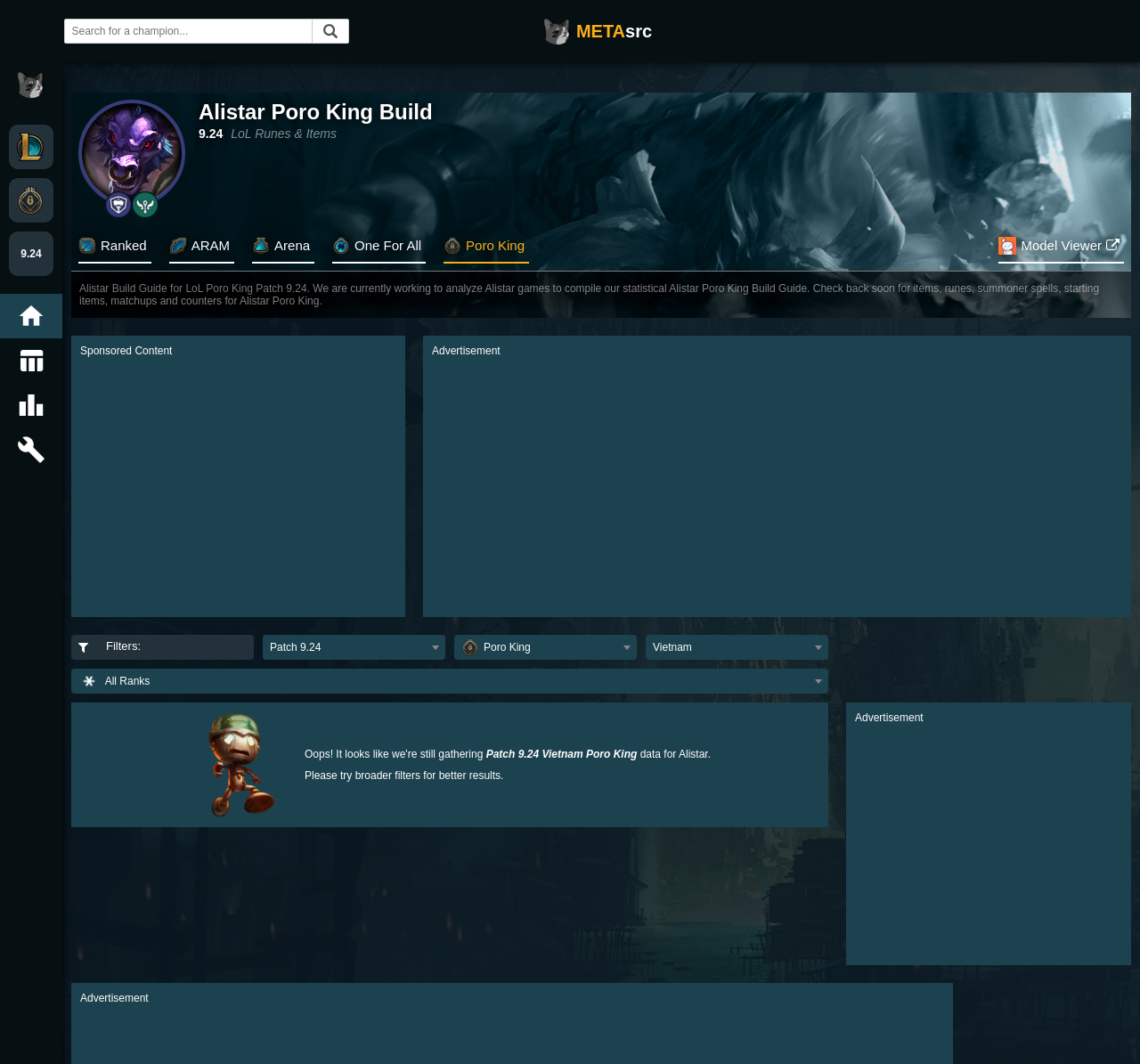Predict the bounding box coordinates of the area that should be clicked to accomplish the following instruction: "Search for a champion". The bounding box coordinates should consist of four float numbers between 0 and 1, i.e., [left, top, right, bottom].

[0.056, 0.018, 0.274, 0.041]